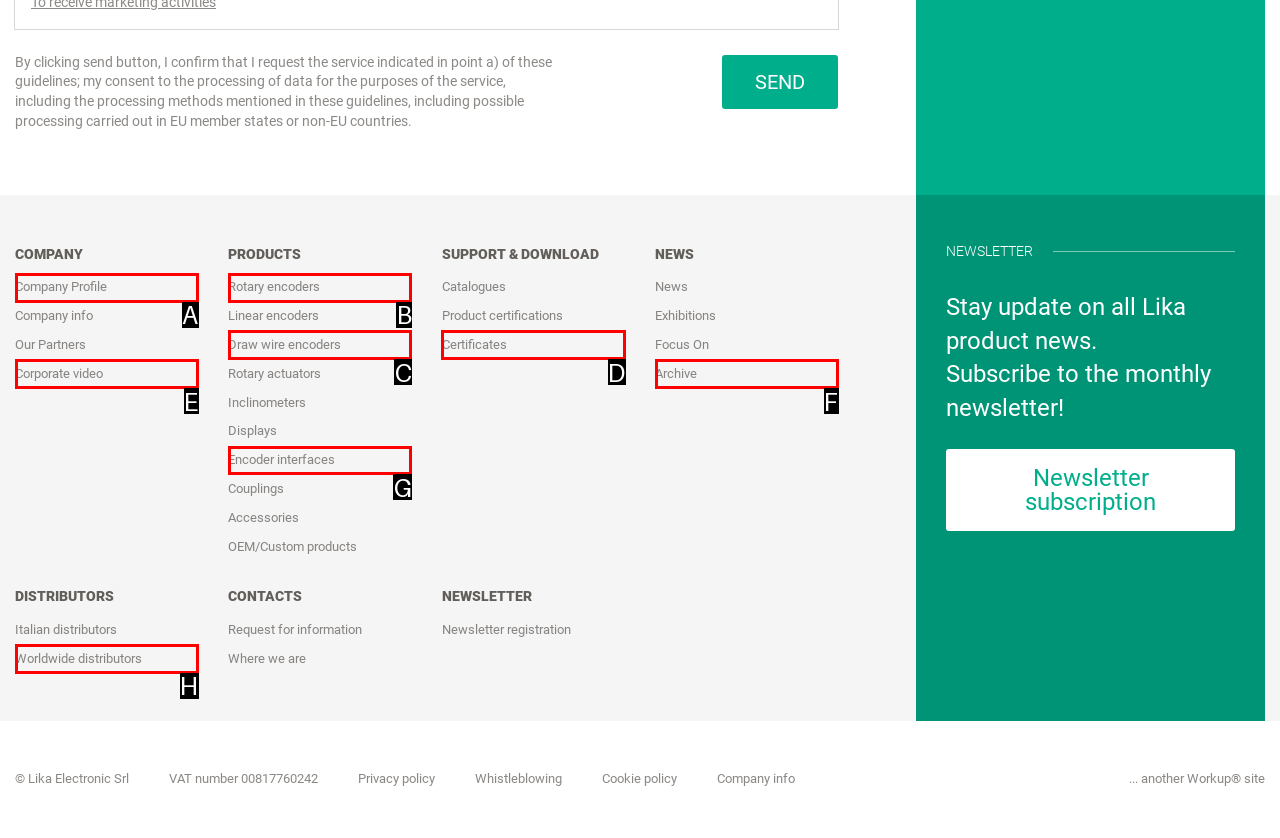Identify the HTML element that corresponds to the description: Draw wire encoders
Provide the letter of the matching option from the given choices directly.

C